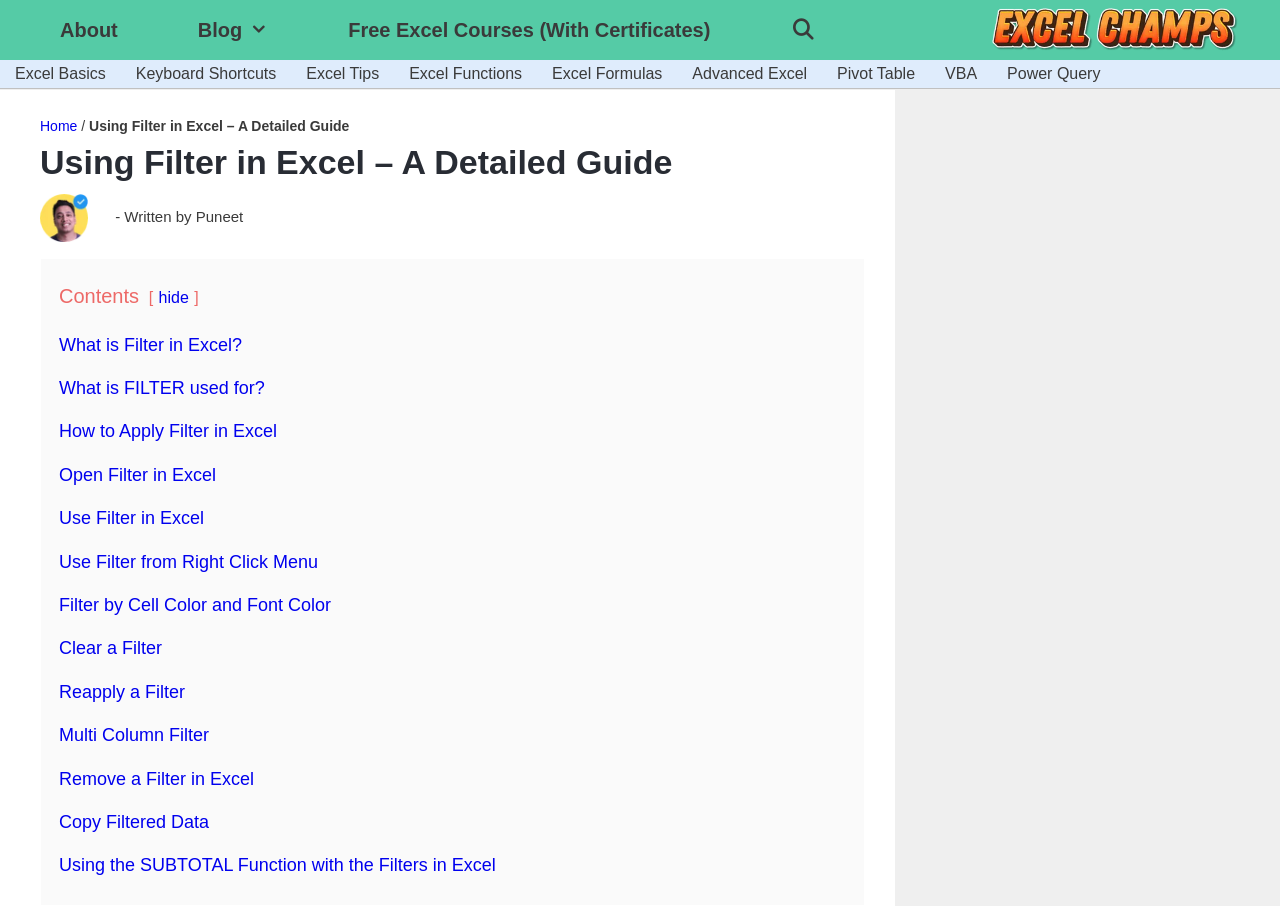Identify the bounding box coordinates of the section to be clicked to complete the task described by the following instruction: "View all posts by Bernard". The coordinates should be four float numbers between 0 and 1, formatted as [left, top, right, bottom].

None